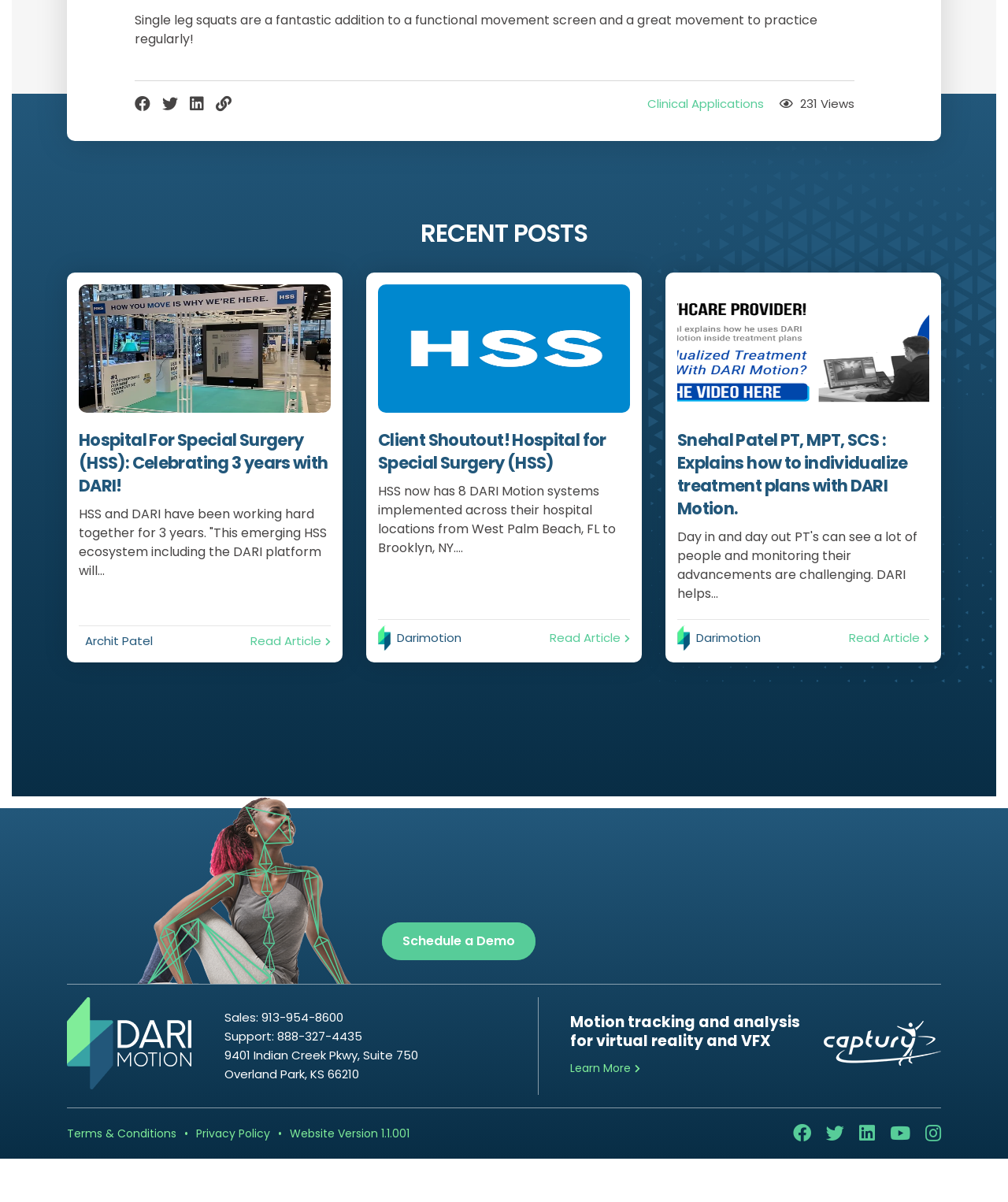Find the bounding box of the web element that fits this description: "Schedule a Demo".

[0.379, 0.767, 0.531, 0.799]